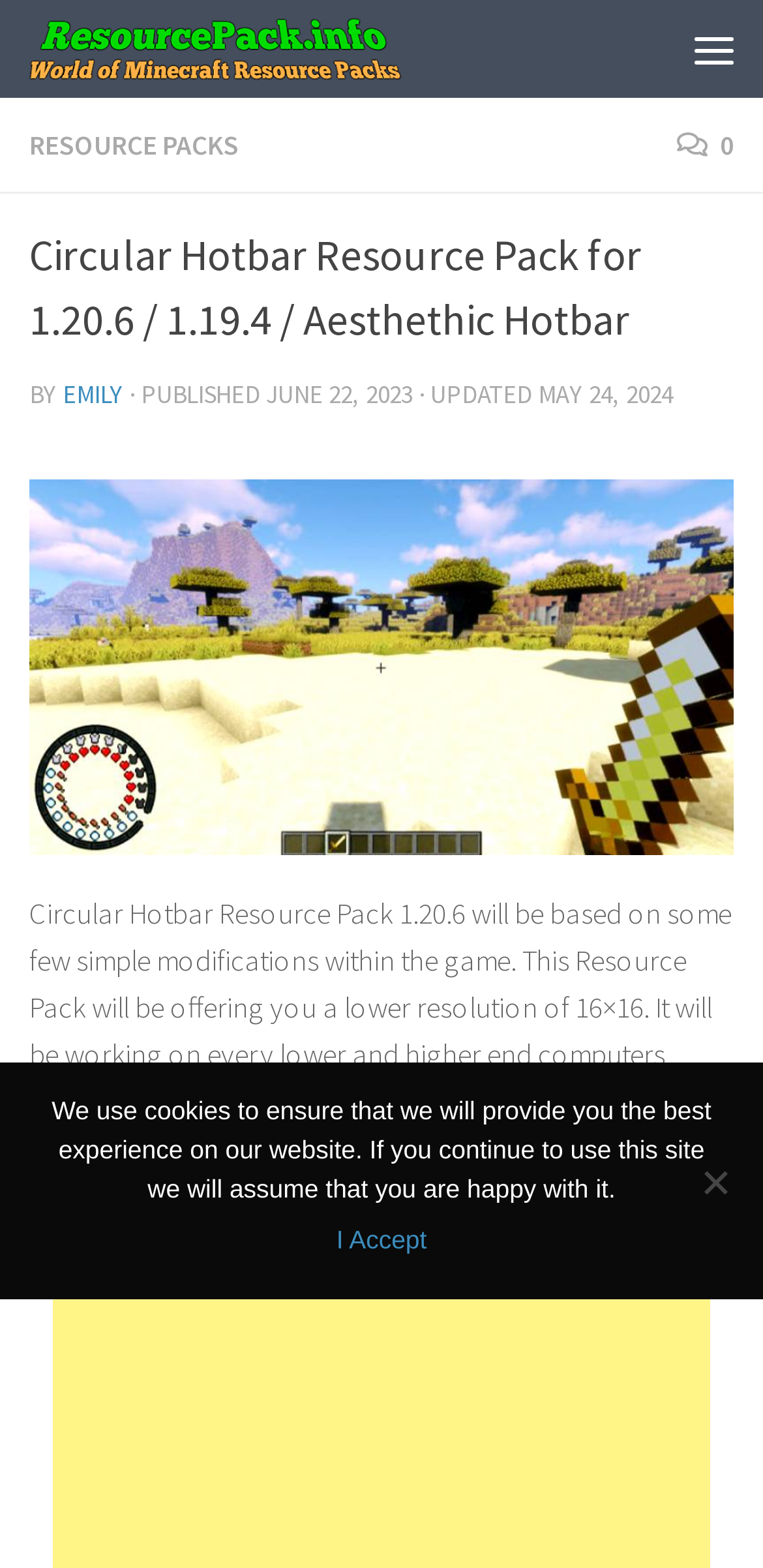Observe the image and answer the following question in detail: When was the resource pack last updated?

I found the answer by looking at the time element that says 'MAY 24, 2024' which is located next to the 'UPDATED' text.